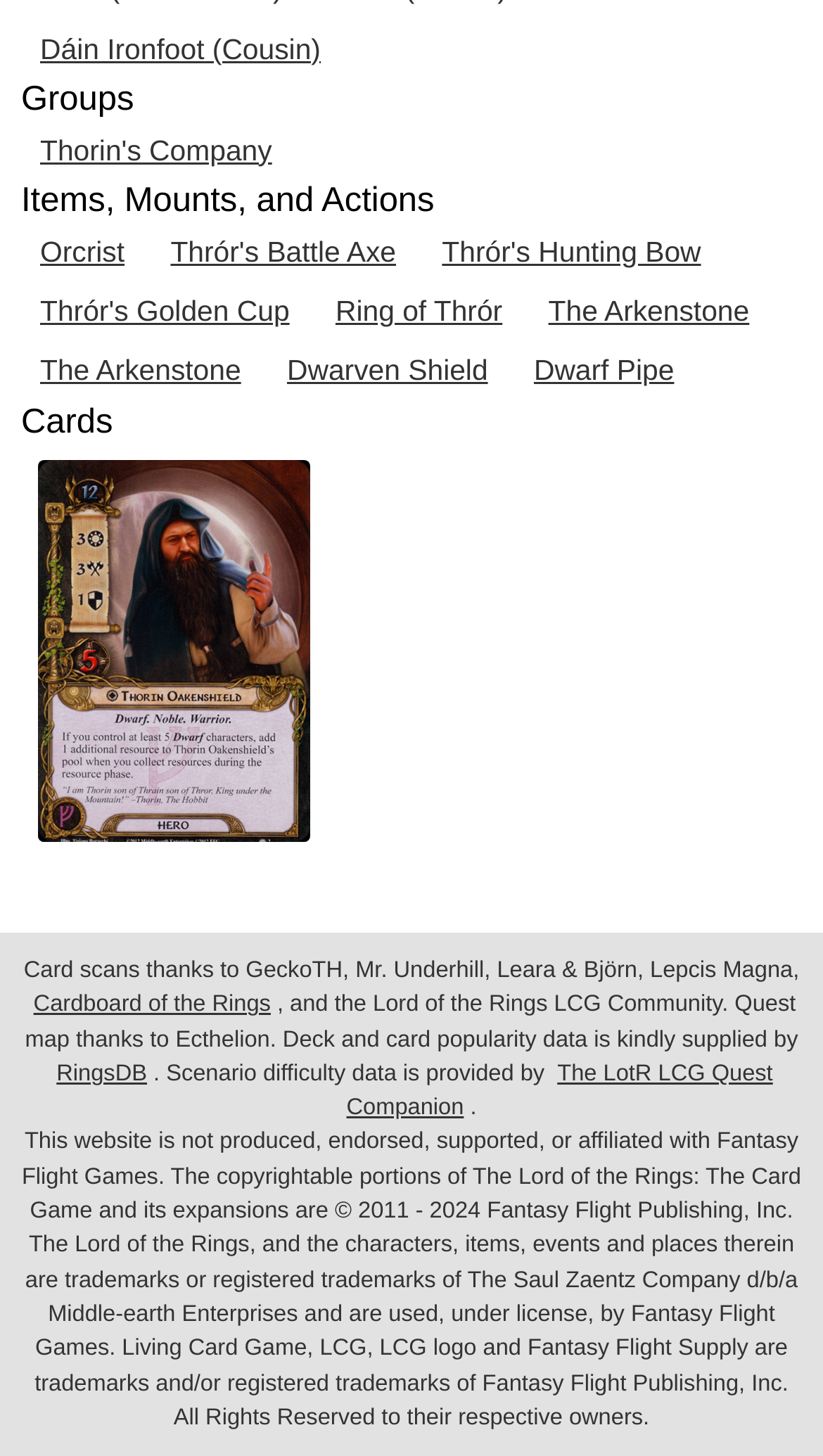How many headings are on this webpage?
Provide a one-word or short-phrase answer based on the image.

5